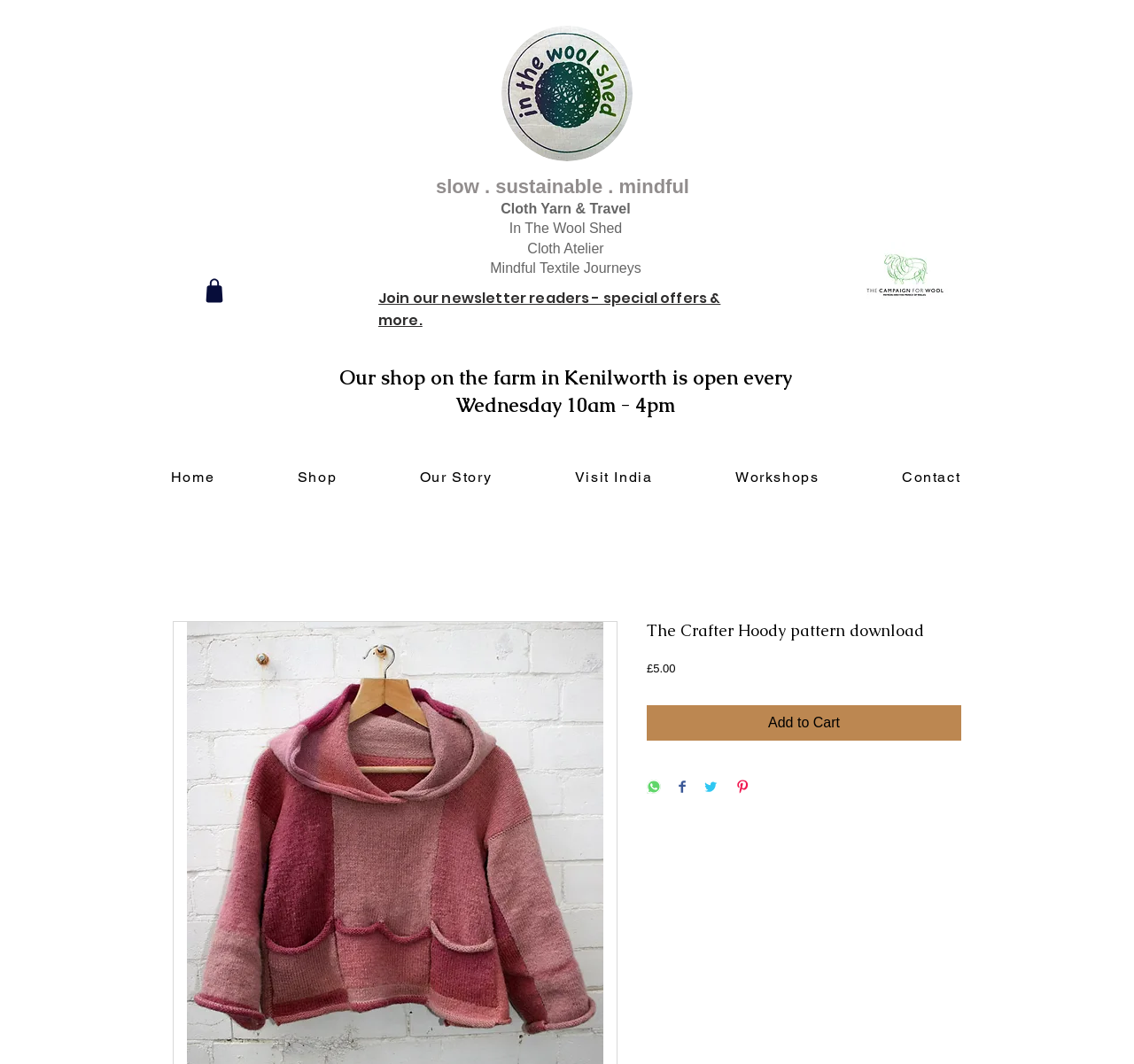Specify the bounding box coordinates of the region I need to click to perform the following instruction: "Visit the 'Home' page". The coordinates must be four float numbers in the range of 0 to 1, i.e., [left, top, right, bottom].

[0.117, 0.432, 0.223, 0.466]